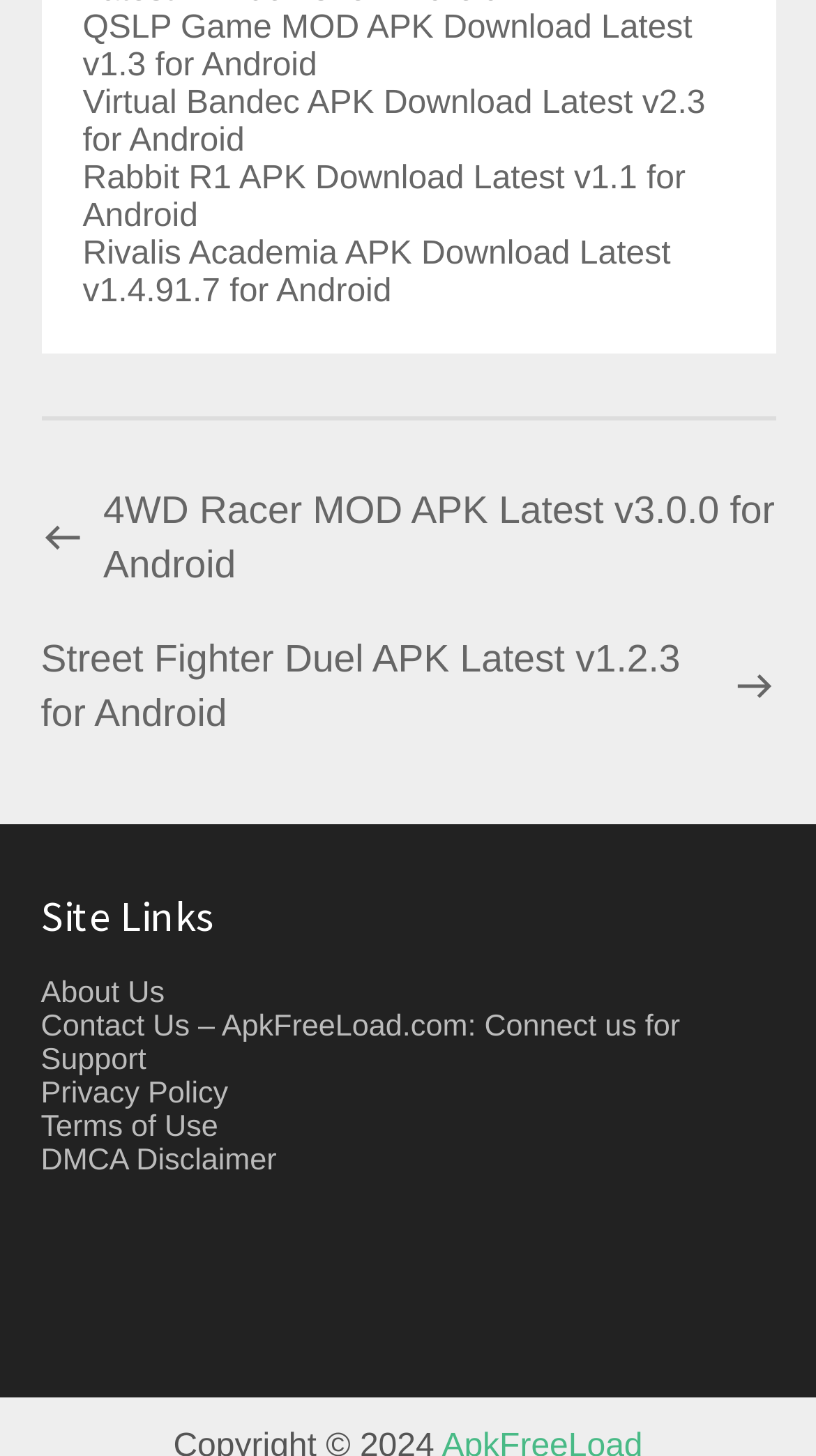How many APK download links are on this page?
Please respond to the question thoroughly and include all relevant details.

I counted the number of links with 'APK Download' or 'MOD APK Download' in their text, and found 6 of them.